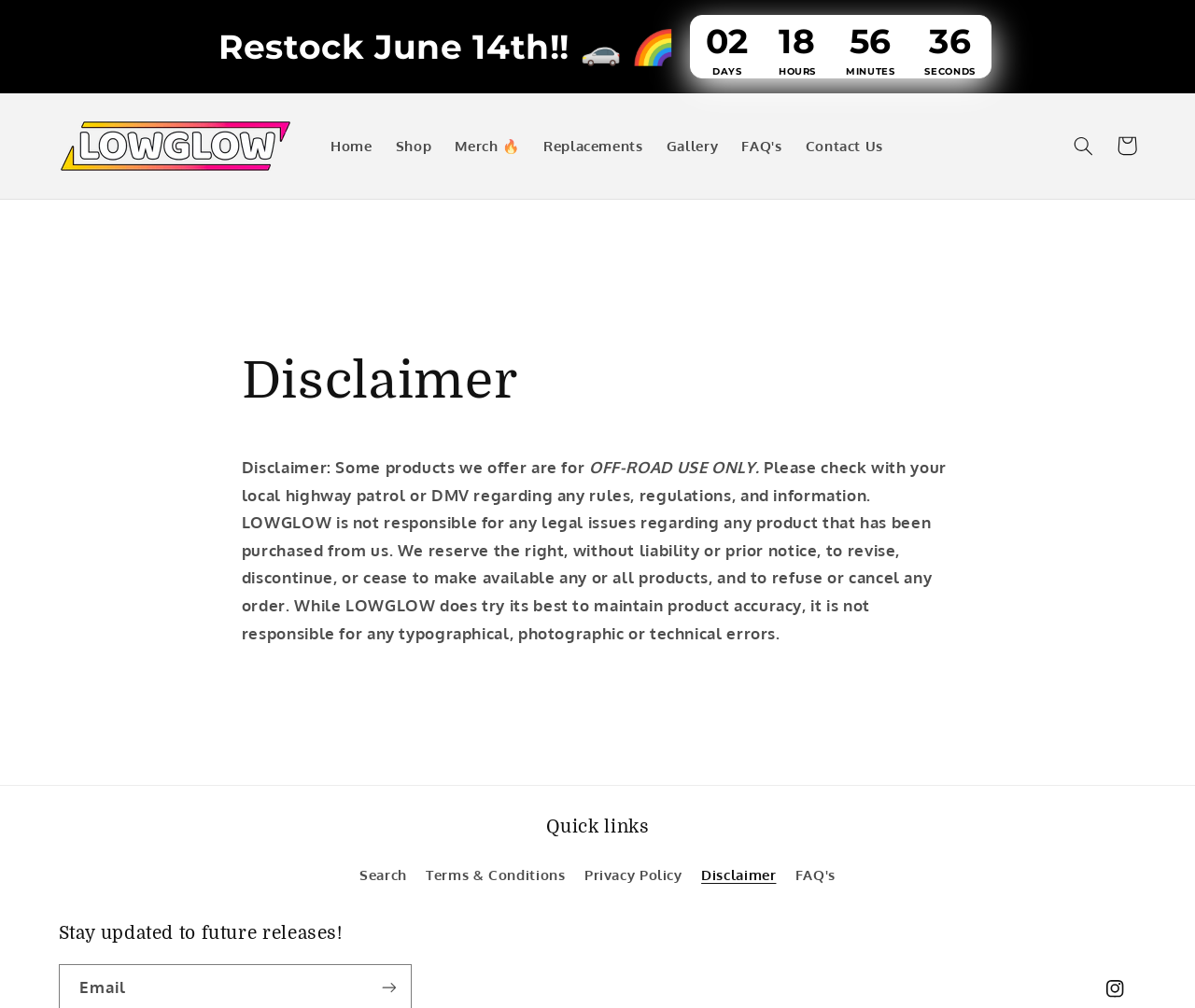Carefully examine the image and provide an in-depth answer to the question: How many seconds are left for the countdown?

I looked at the countdown timer and saw the text '36' next to 'SECONDS' which indicates the number of seconds left for the countdown.